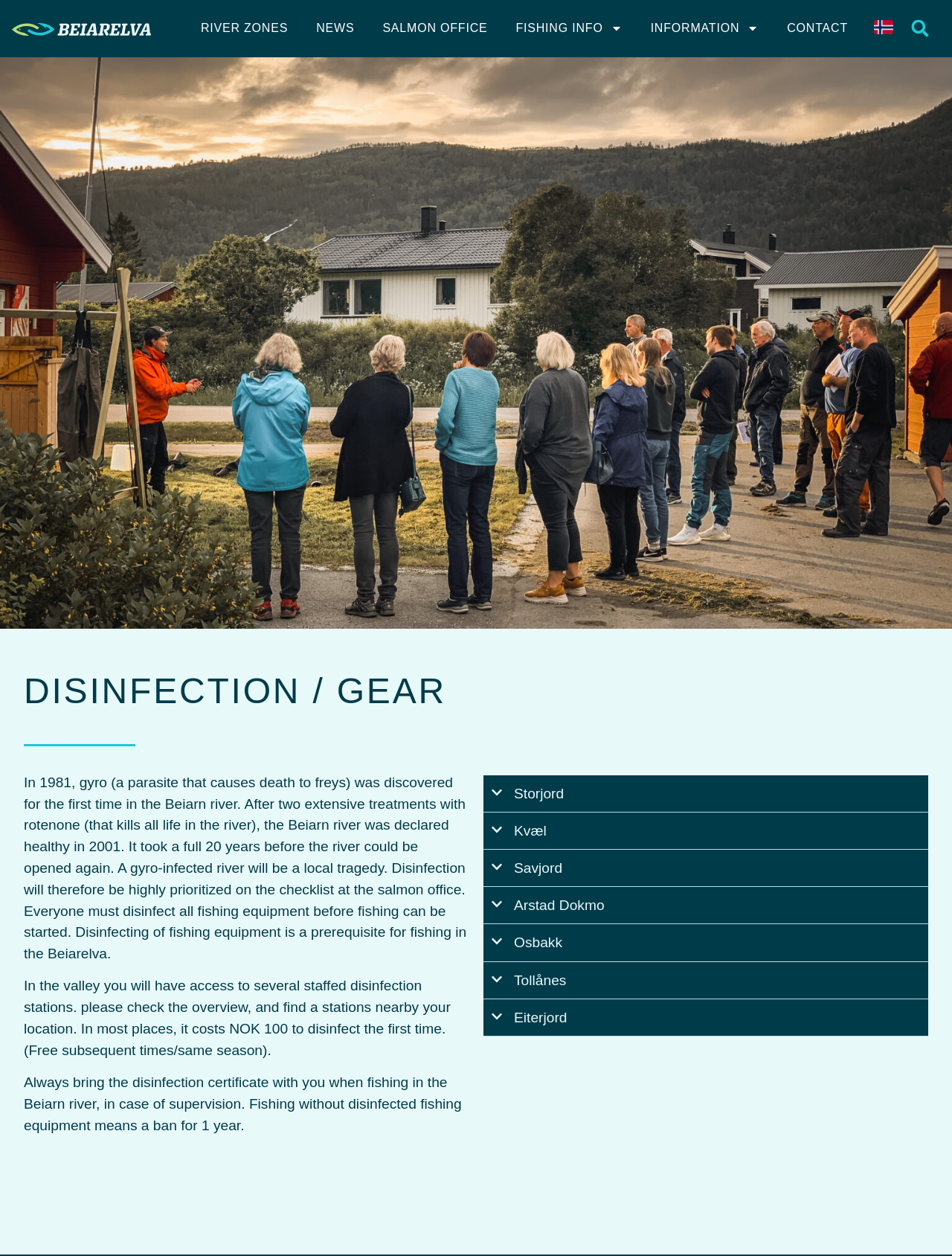Please identify the bounding box coordinates of the element that needs to be clicked to execute the following command: "Search for something". Provide the bounding box using four float numbers between 0 and 1, formatted as [left, top, right, bottom].

[0.954, 0.013, 0.98, 0.033]